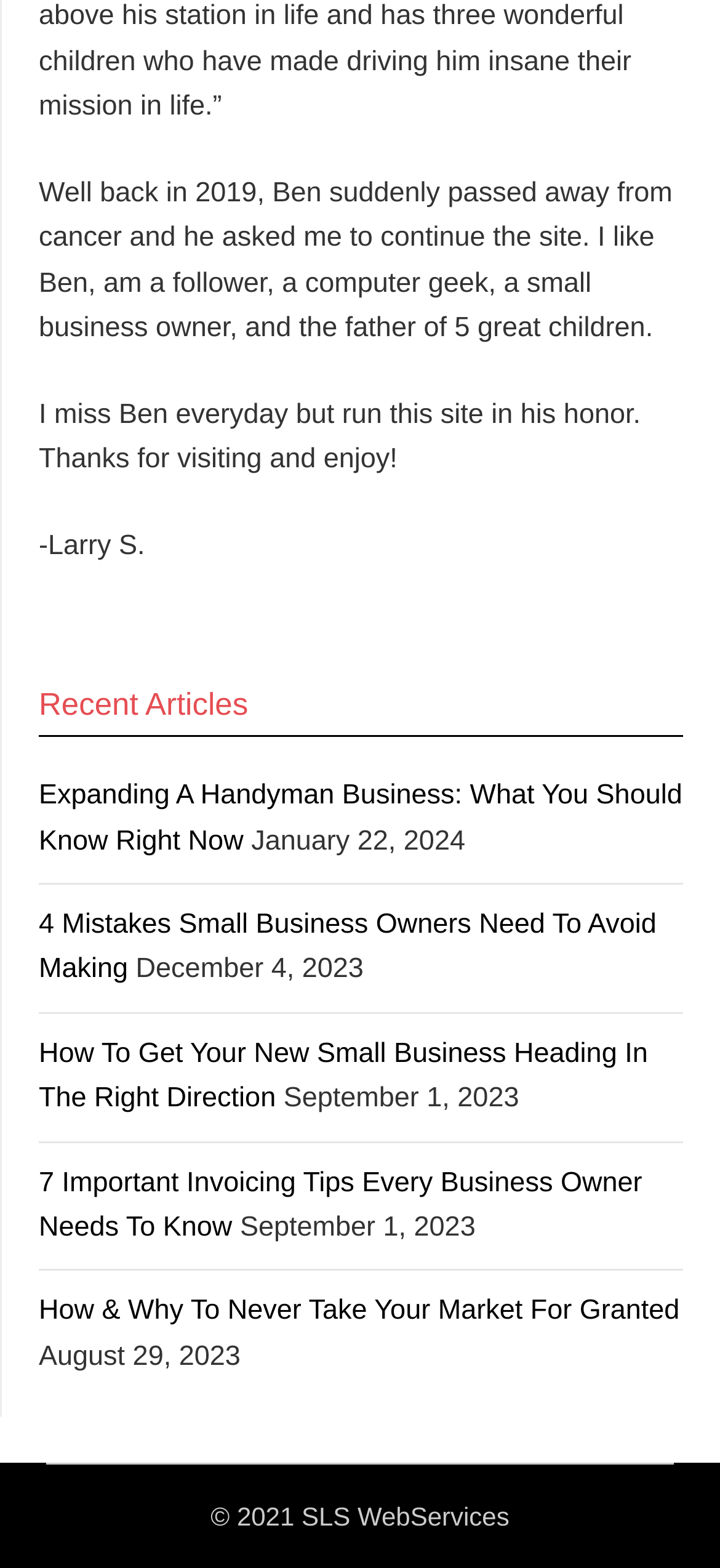What is the tone of the text at the top of the page?
Using the image, provide a concise answer in one word or a short phrase.

Tribute